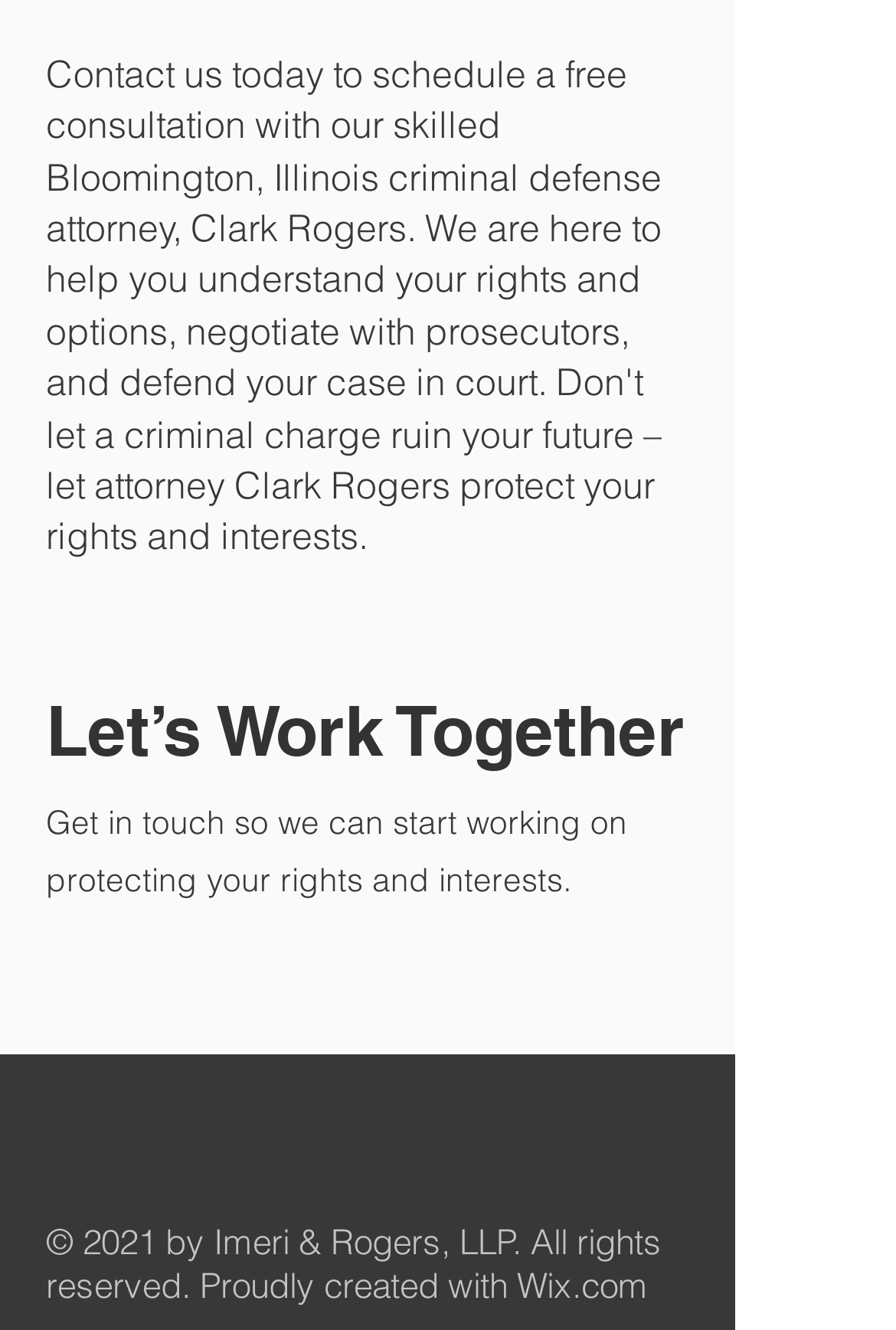What is the website builder of this webpage?
Using the screenshot, give a one-word or short phrase answer.

Wix.com